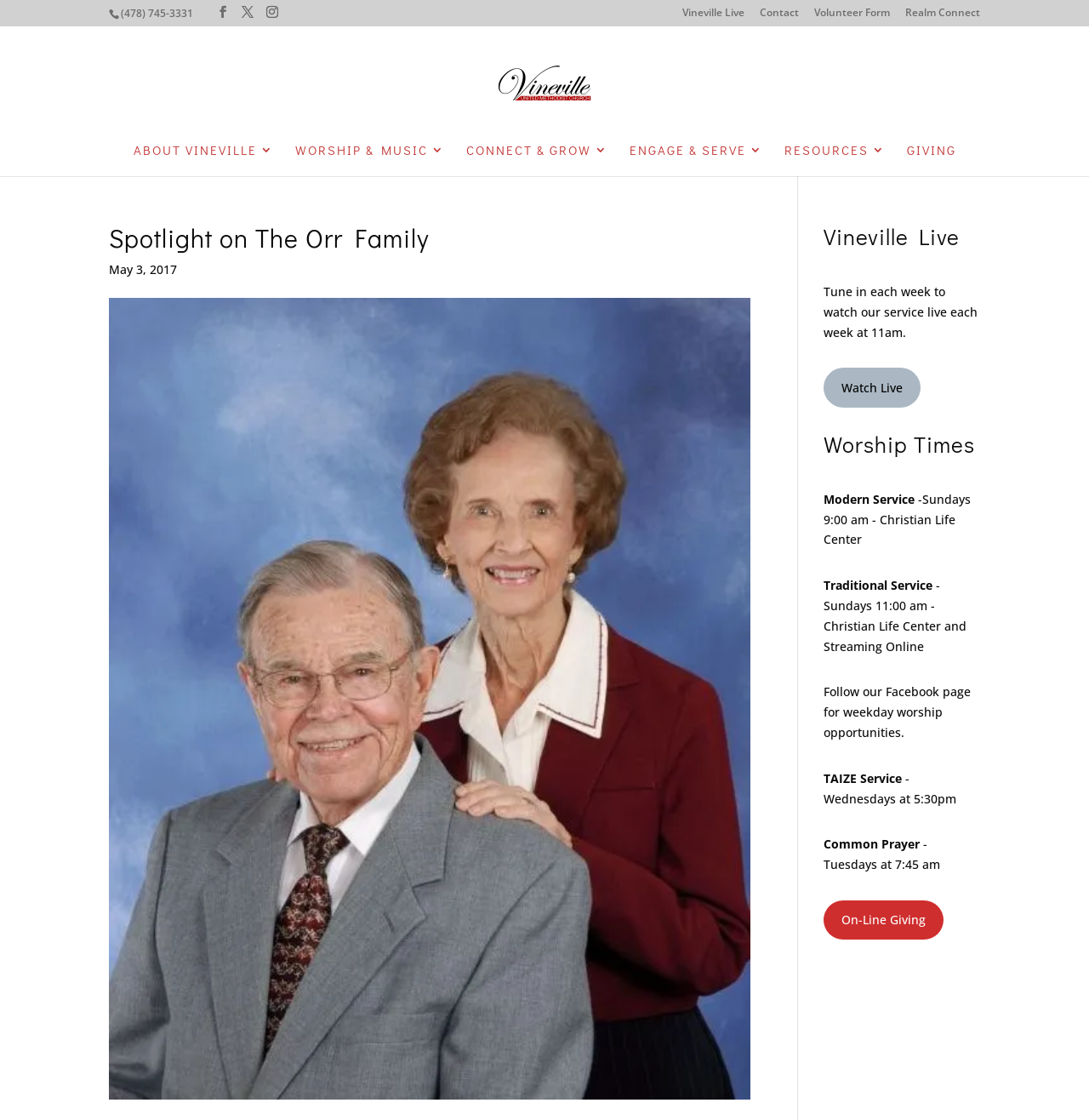Locate the UI element described as follows: "Contact". Return the bounding box coordinates as four float numbers between 0 and 1 in the order [left, top, right, bottom].

[0.698, 0.007, 0.734, 0.023]